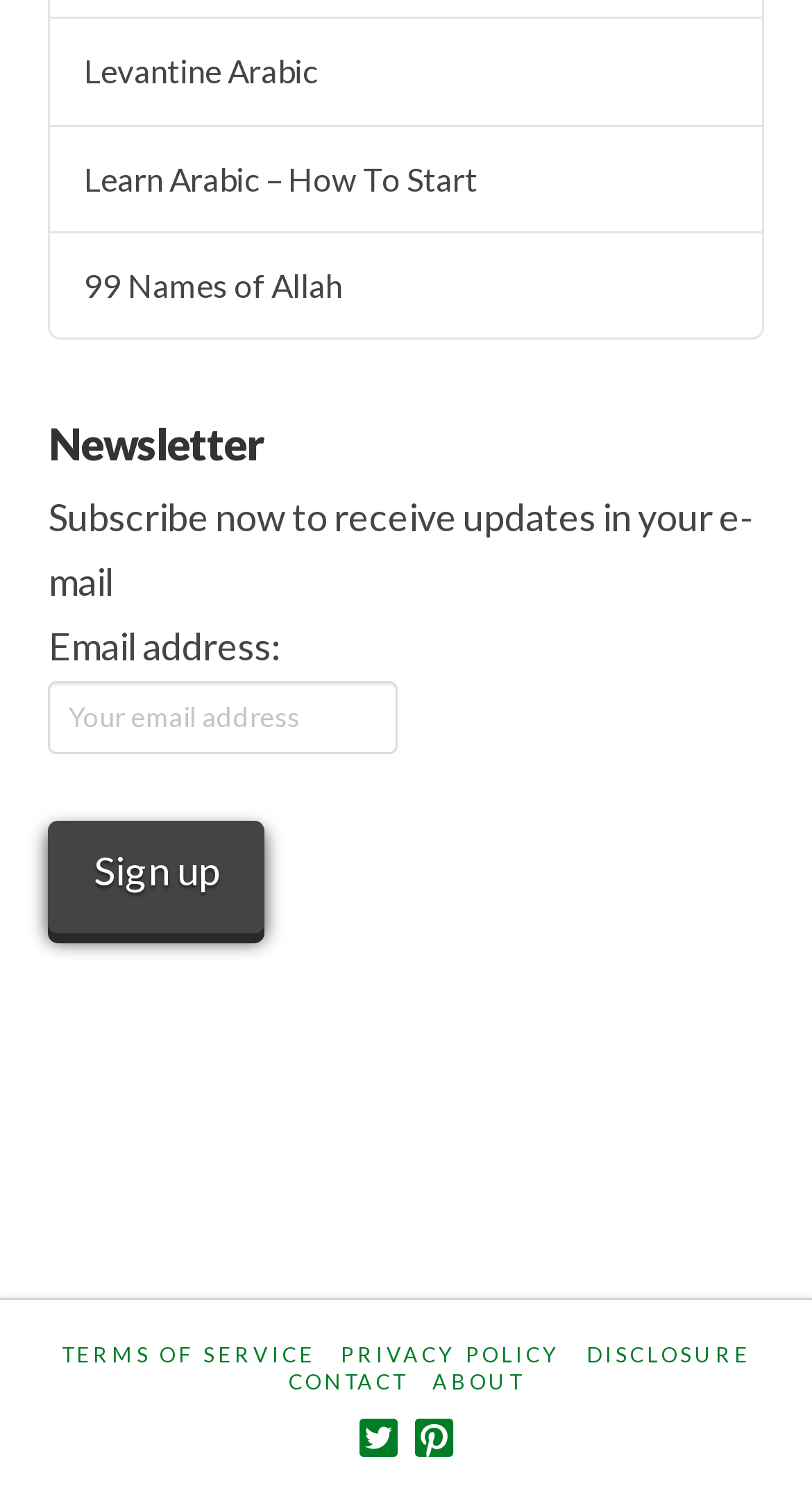Provide a brief response to the question below using one word or phrase:
How many social media links are there?

2